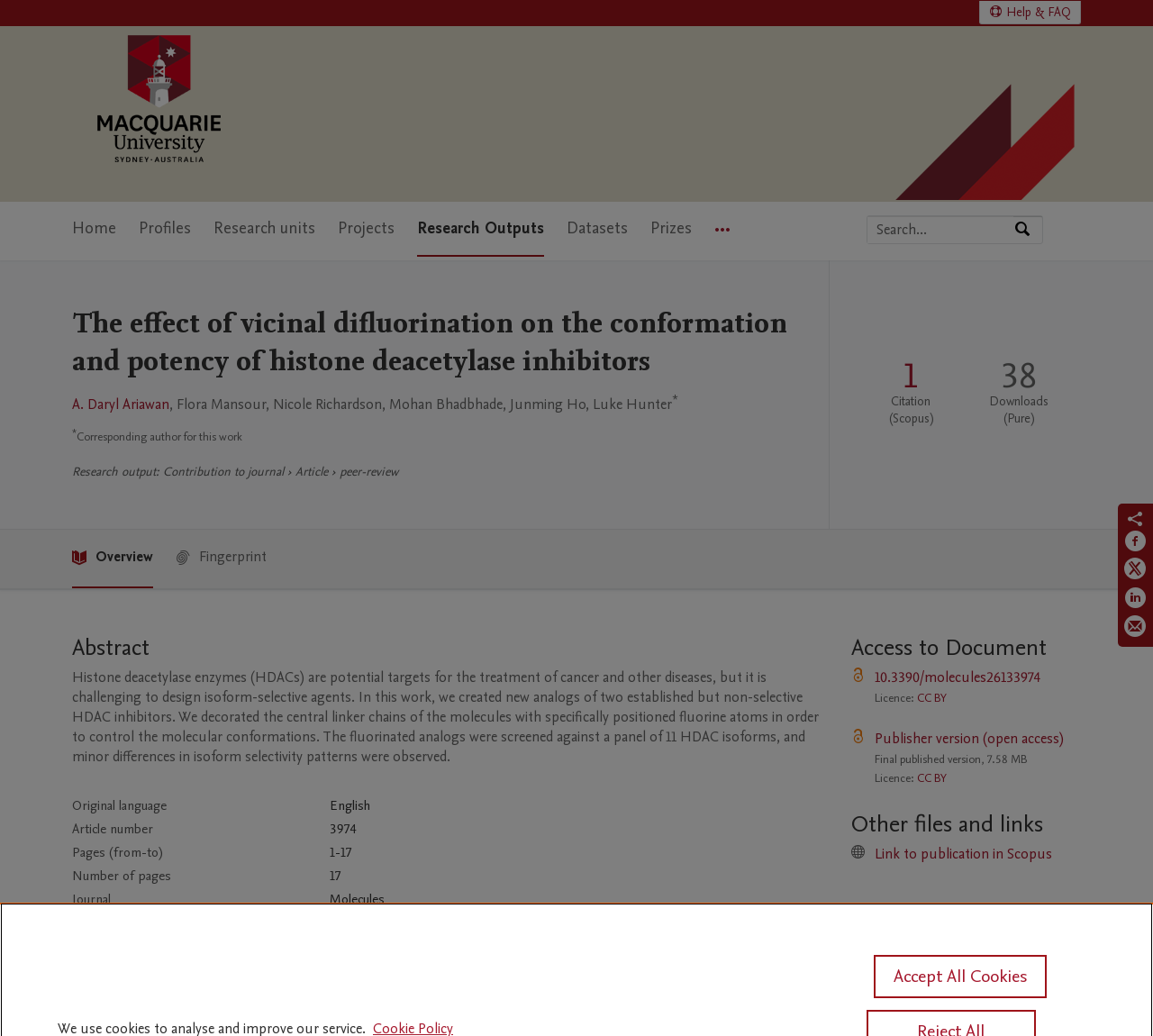What is the research output type?
Give a detailed explanation using the information visible in the image.

The research output type can be found in the section 'Research output' where it is specified as 'Contribution to journal' and further classified as 'Article'.